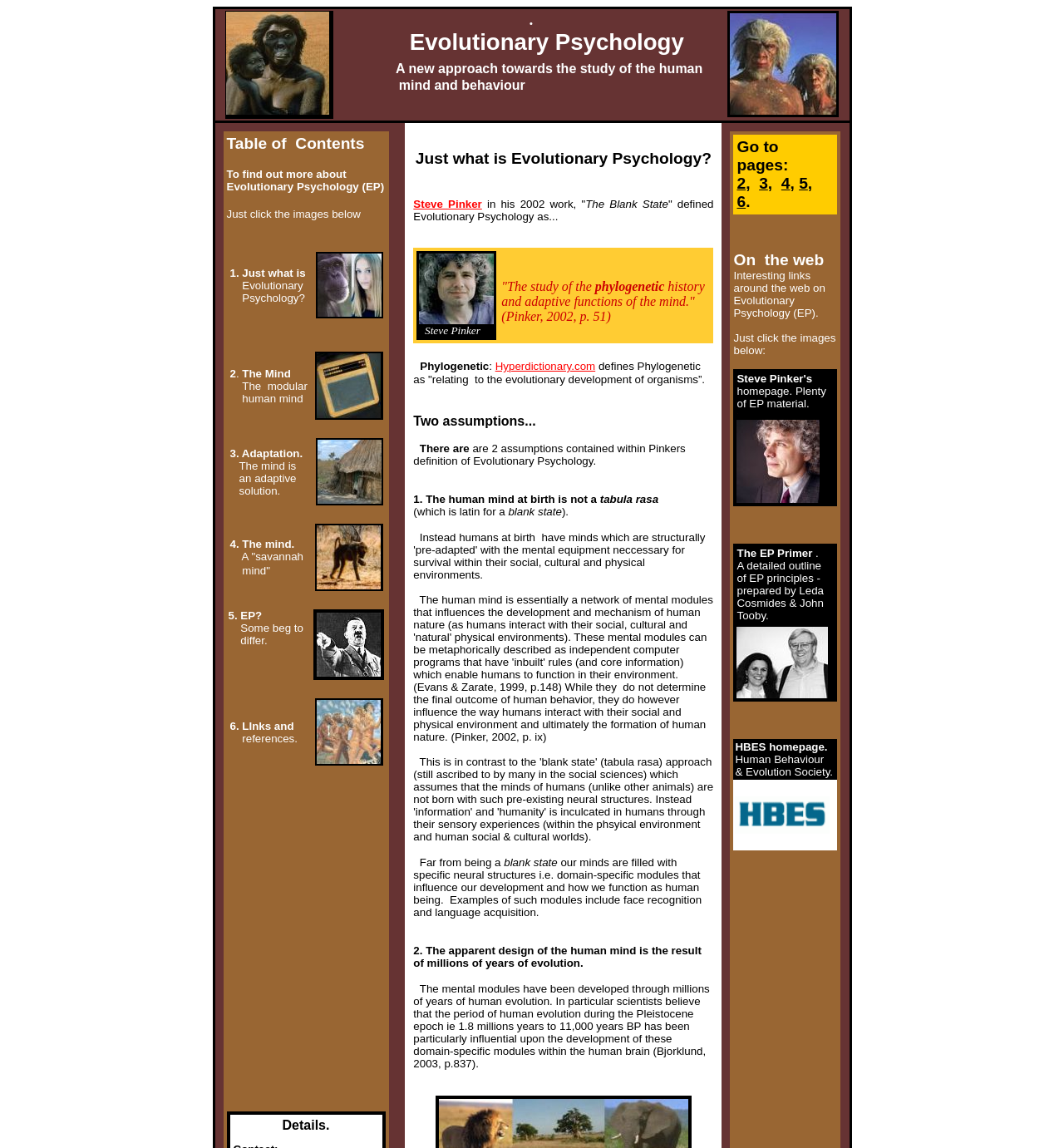Respond to the question below with a concise word or phrase:
What is the name of the author mentioned on the webpage?

Steve Pinker